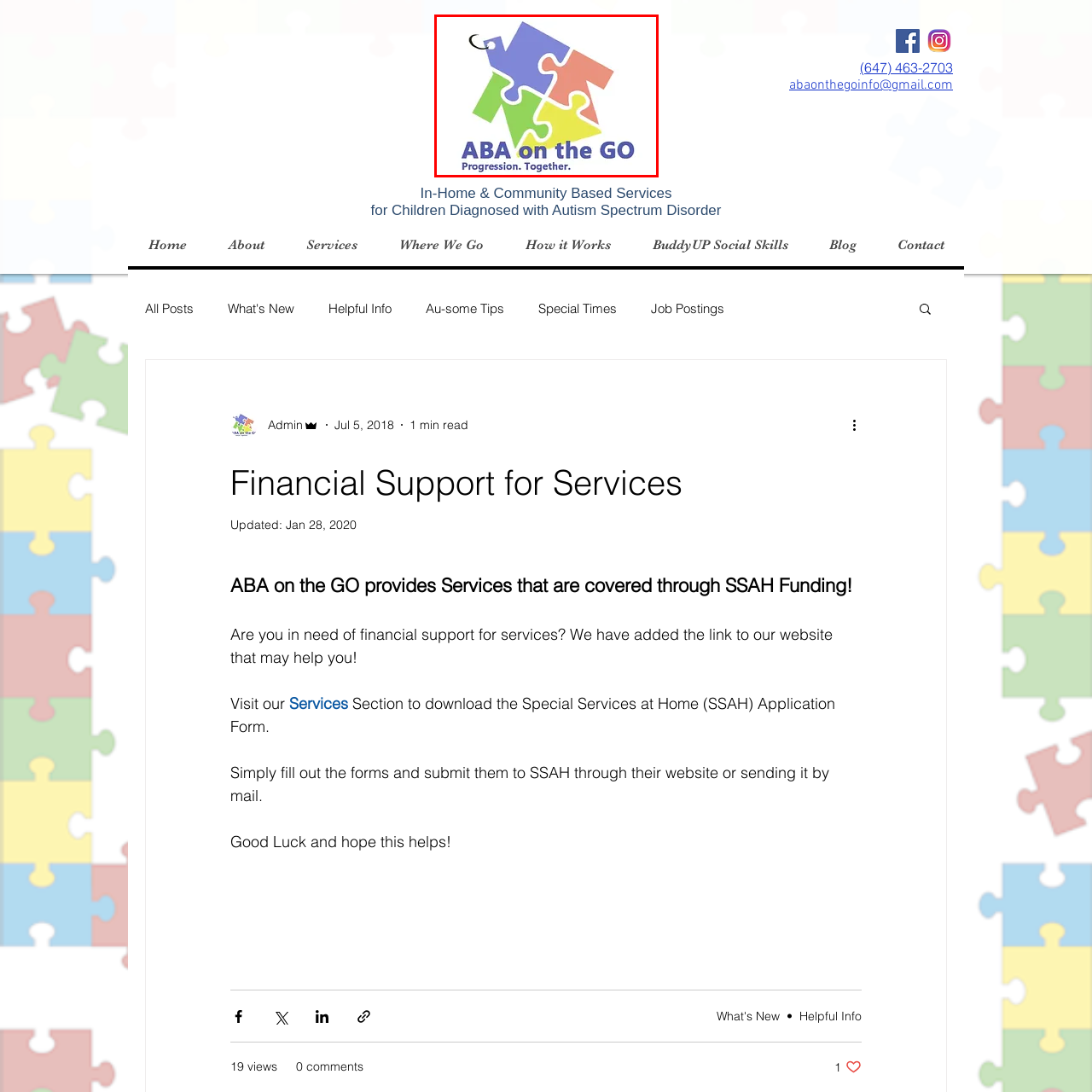Give a detailed account of the scene depicted within the red boundary.

The image features the logo of "ABA on the GO," an organization focused on providing support and services for individuals with Autism Spectrum Disorder. The logo creatively combines colorful puzzle pieces in shades of blue, pink, green, and yellow, symbolizing connection and inclusivity. At the heart of the design is a tag that resembles a price tag, emphasizing the service-oriented nature of the organization. Below the emblem, the words "ABA on the GO" are prominently displayed in bold blue letters, accompanied by the tagline "Progression. Together." This logo communicates a message of collaboration and growth within the community, reflecting the organization's commitment to enhancing the lives of those it serves.